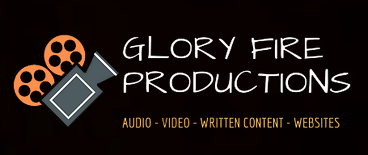How many services are outlined in the tagline?
Give a detailed response to the question by analyzing the screenshot.

The tagline 'AUDIO - VIDEO - WRITTEN CONTENT - WEBSITES' succinctly outlines four services offered by Glory Fire Productions, which are audio, video, written content, and websites.